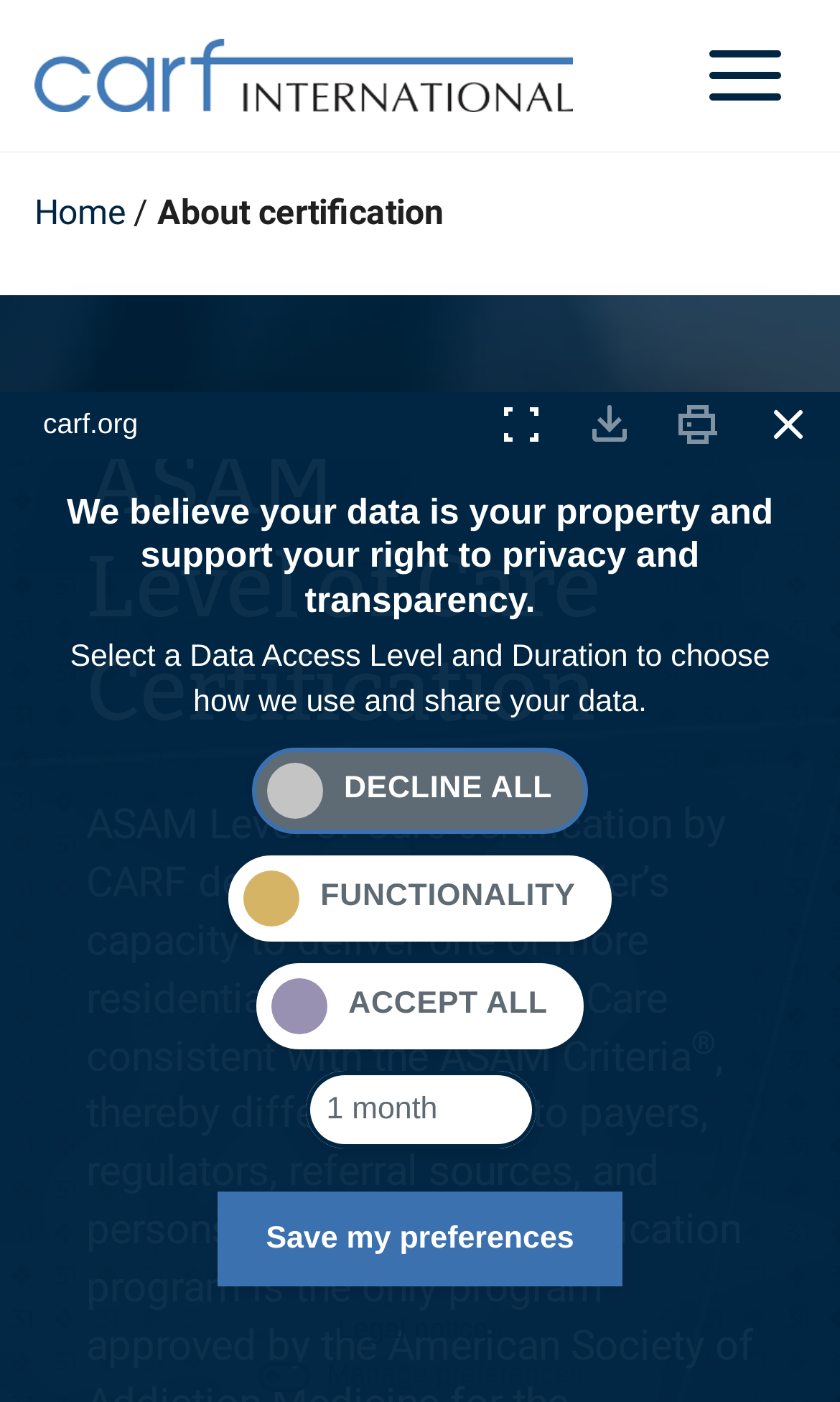Locate the primary heading on the webpage and return its text.

ASAM
Level of Care Certification